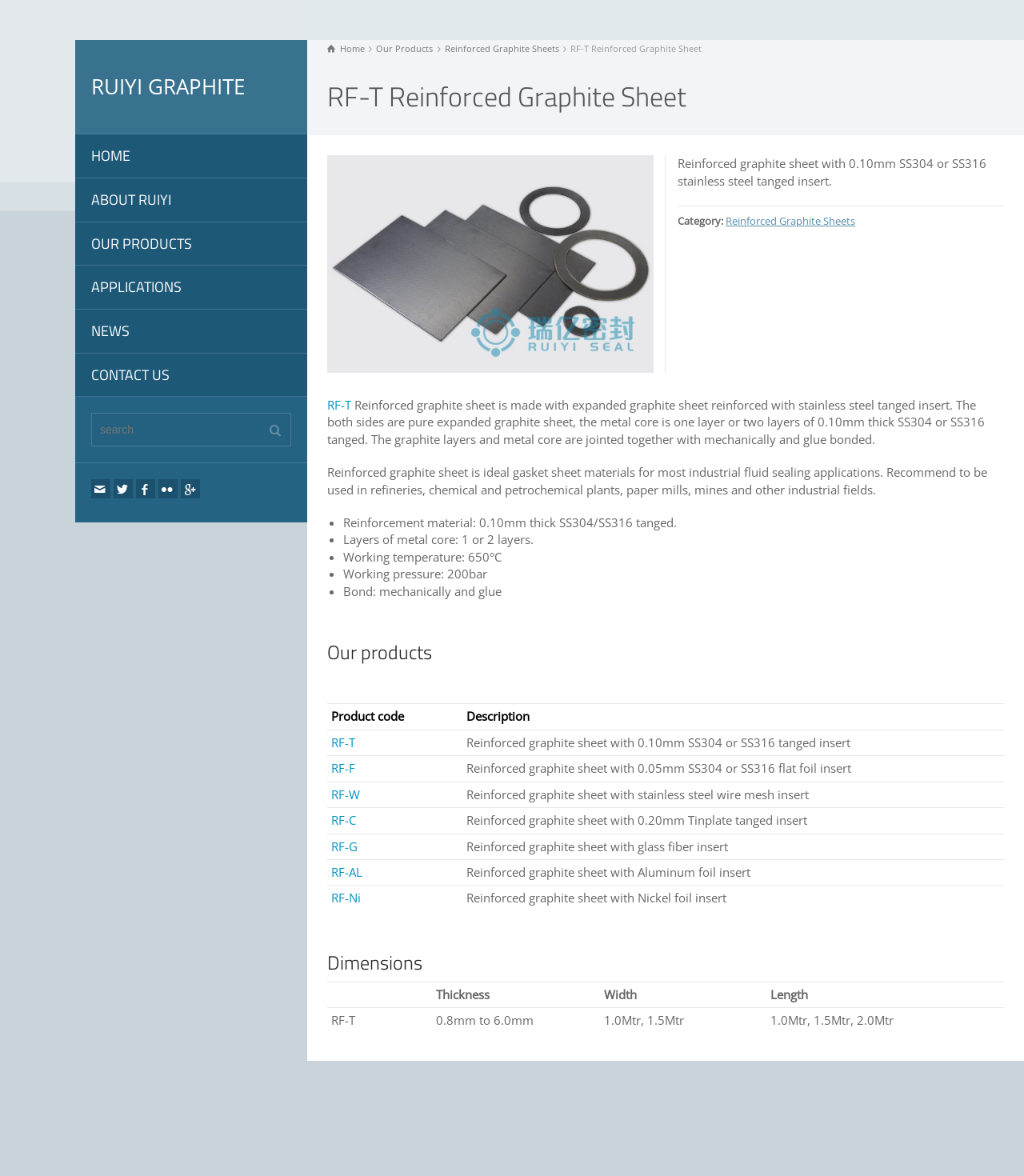Refer to the image and offer a detailed explanation in response to the question: What is the company name of the manufacturer?

I found the answer by reading the 'About Us' section, which mentions the company name as Ningbo Ruiyi Sealing Material Co., Ltd.